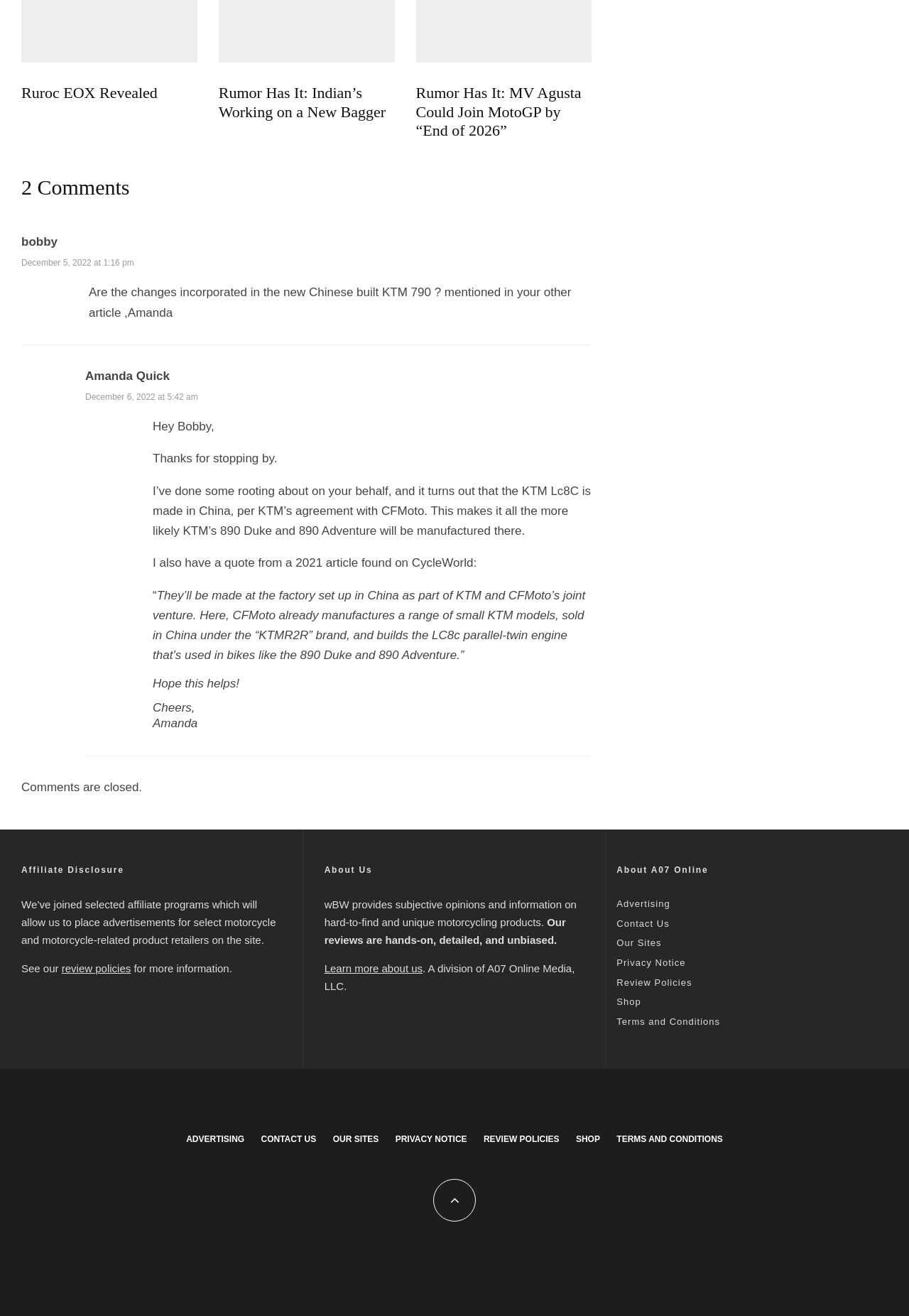Please determine the bounding box coordinates of the clickable area required to carry out the following instruction: "Check the affiliate disclosure". The coordinates must be four float numbers between 0 and 1, represented as [left, top, right, bottom].

[0.023, 0.657, 0.309, 0.665]